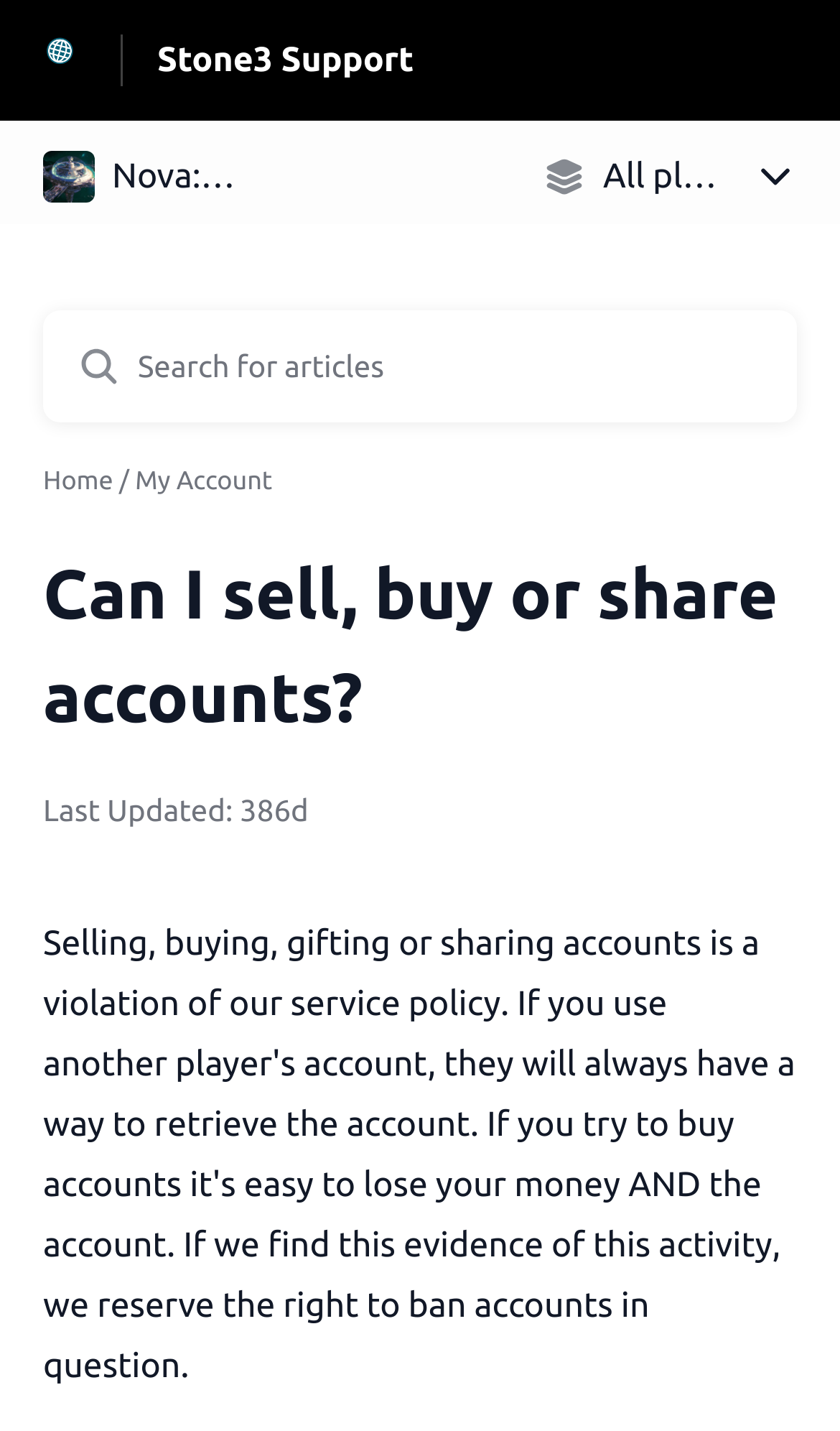What is the purpose of the search bar?
Identify the answer in the screenshot and reply with a single word or phrase.

Search for articles